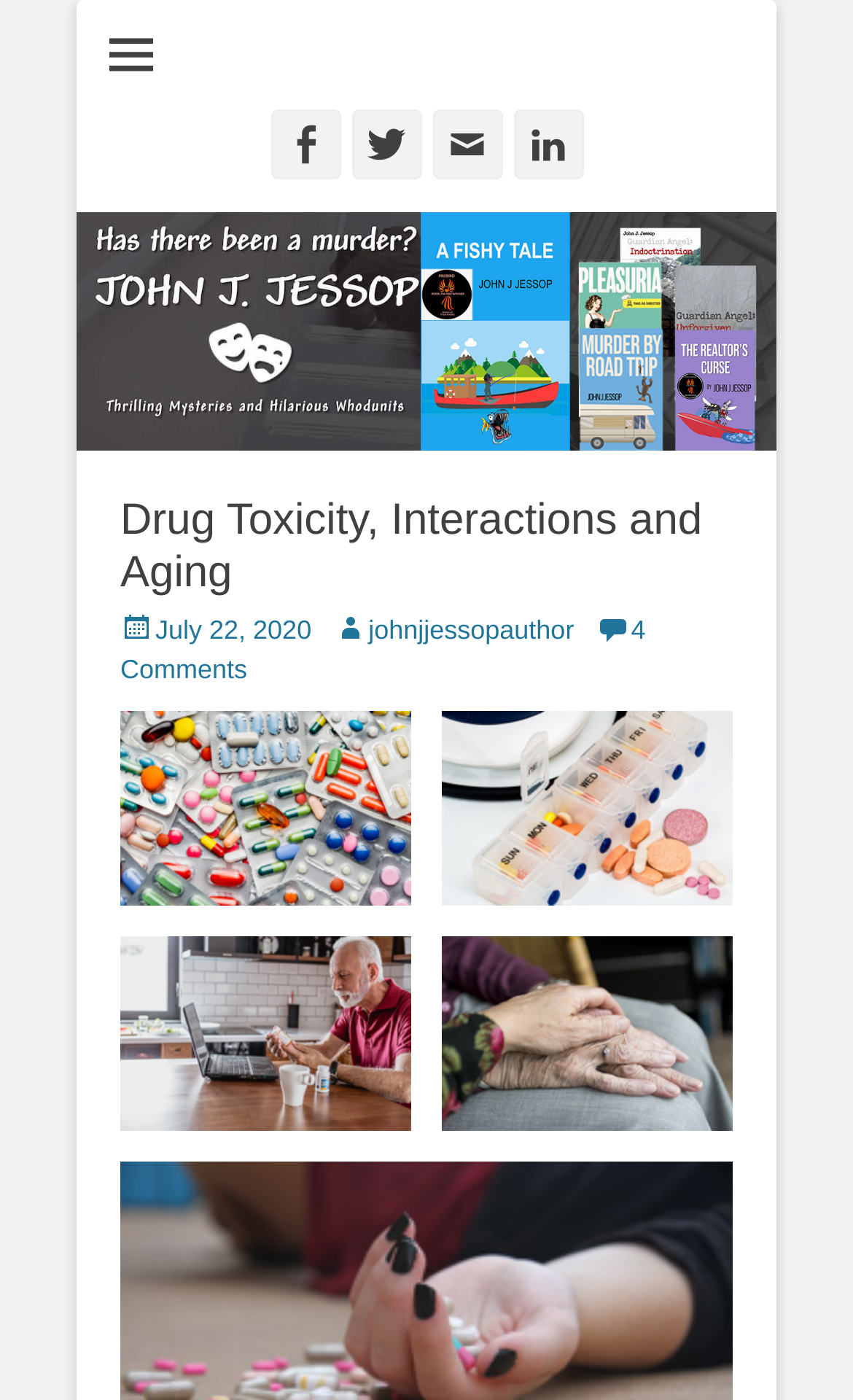Use a single word or phrase to answer this question: 
What is the author's name?

John J Jessop